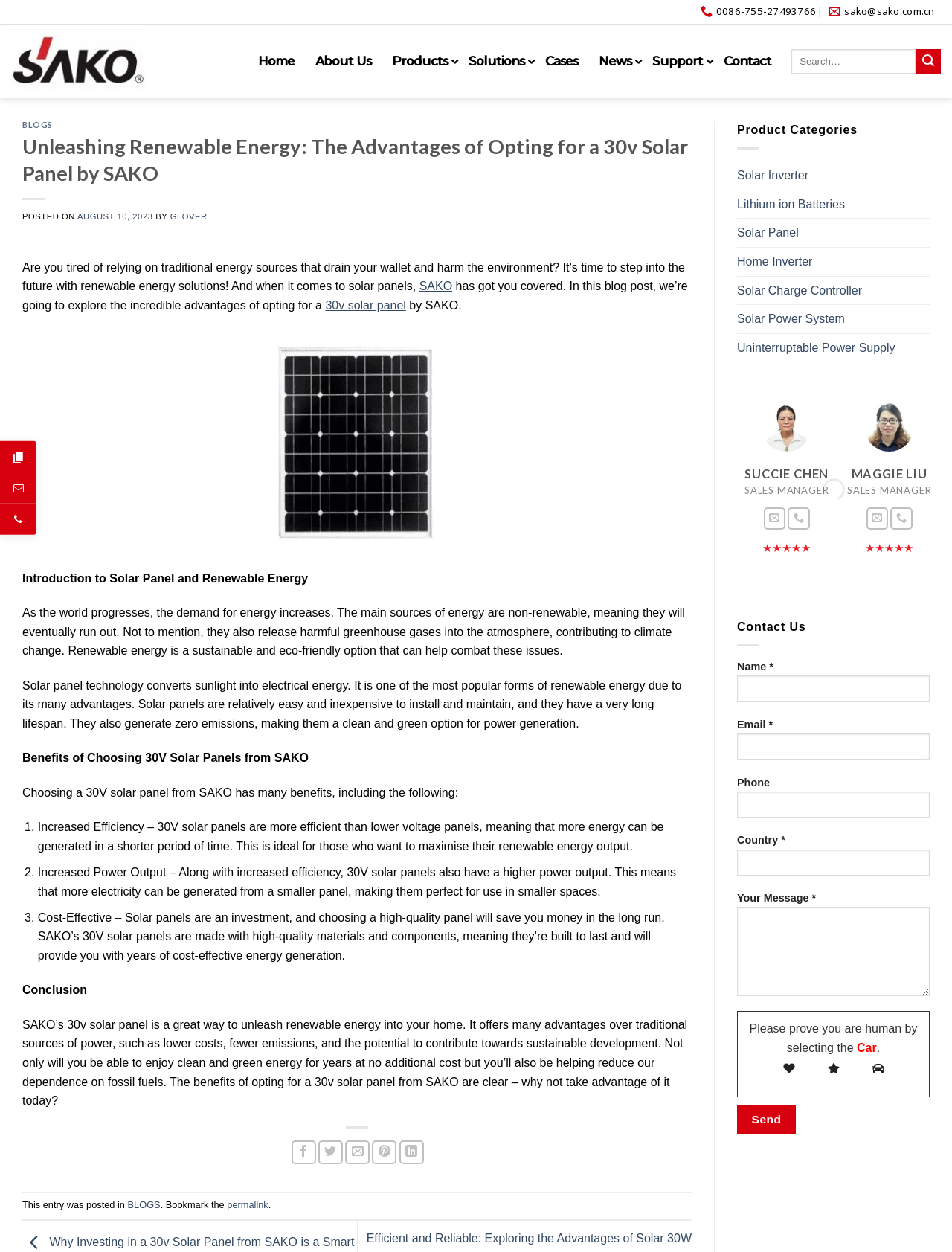Provide a one-word or one-phrase answer to the question:
What is the title of the blog post?

Unleashing Renewable Energy: The Advantages of Opting for a 30v Solar Panel by SAKO